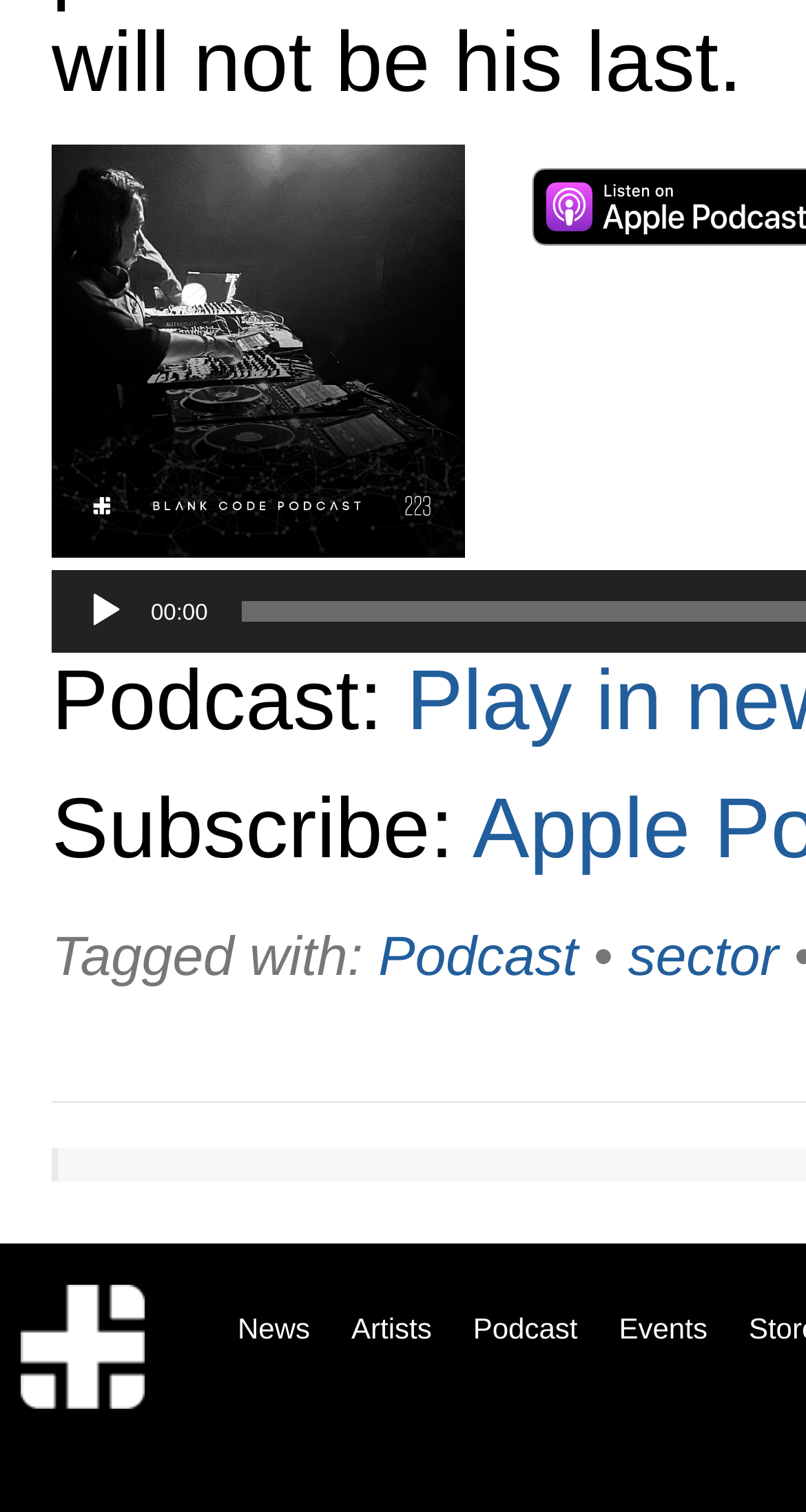Determine the bounding box coordinates of the clickable region to execute the instruction: "Play the audio". The coordinates should be four float numbers between 0 and 1, denoted as [left, top, right, bottom].

[0.105, 0.39, 0.156, 0.418]